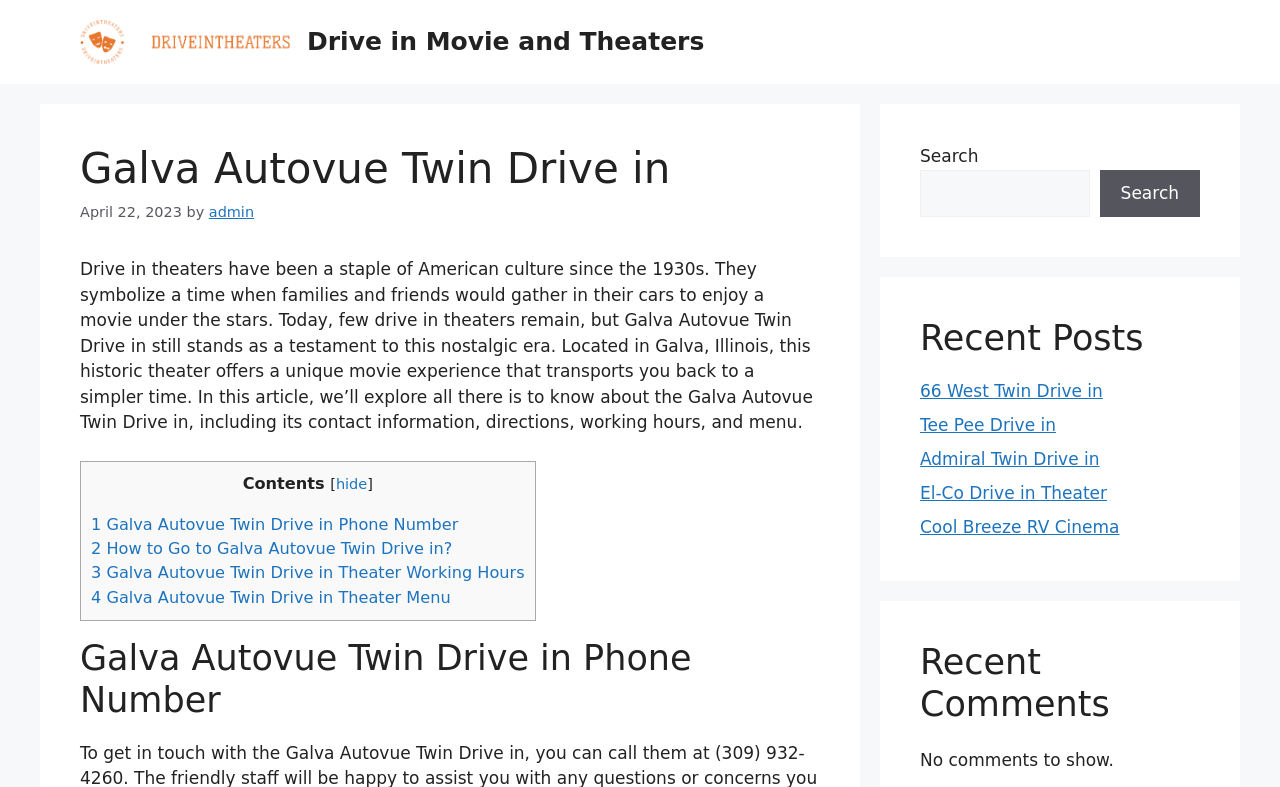Provide a short, one-word or phrase answer to the question below:
What is the name of the drive-in theater?

Galva Autovue Twin Drive in